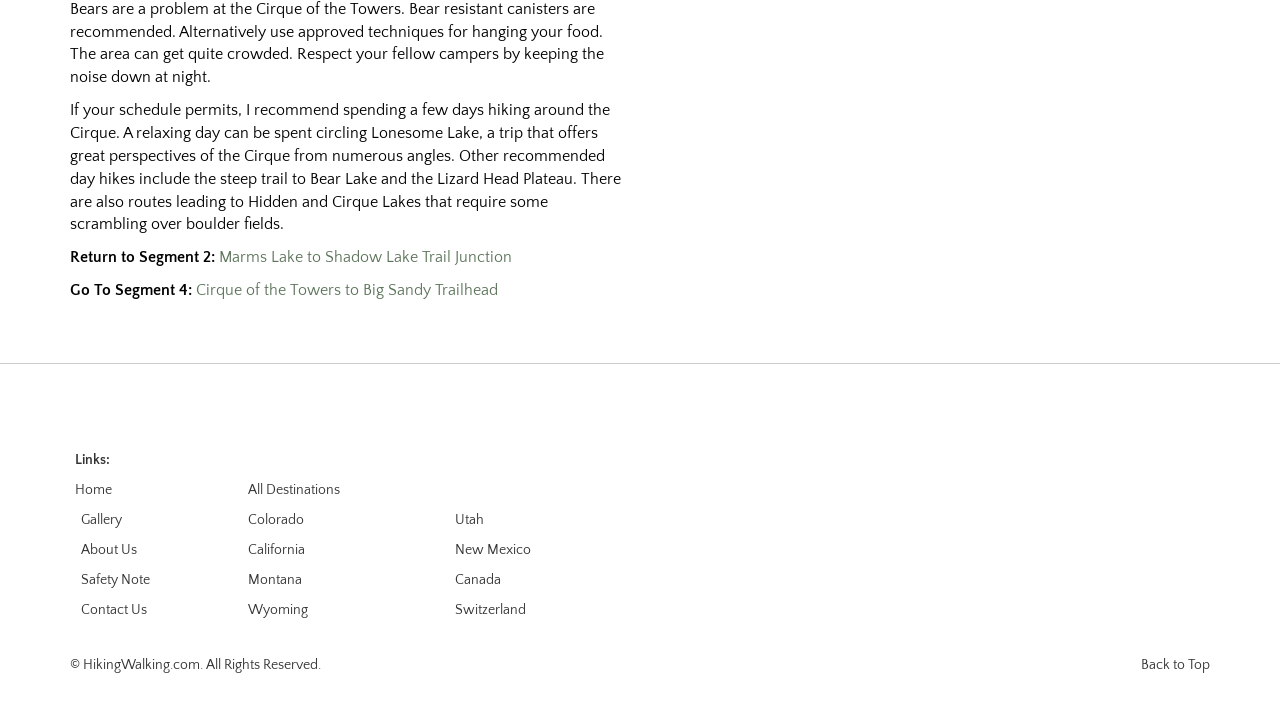What is the purpose of the link 'Back to Top'?
Please craft a detailed and exhaustive response to the question.

The link 'Back to Top' is likely placed at the bottom of the webpage to allow users to quickly navigate back to the top of the page, rather than having to scroll up manually.